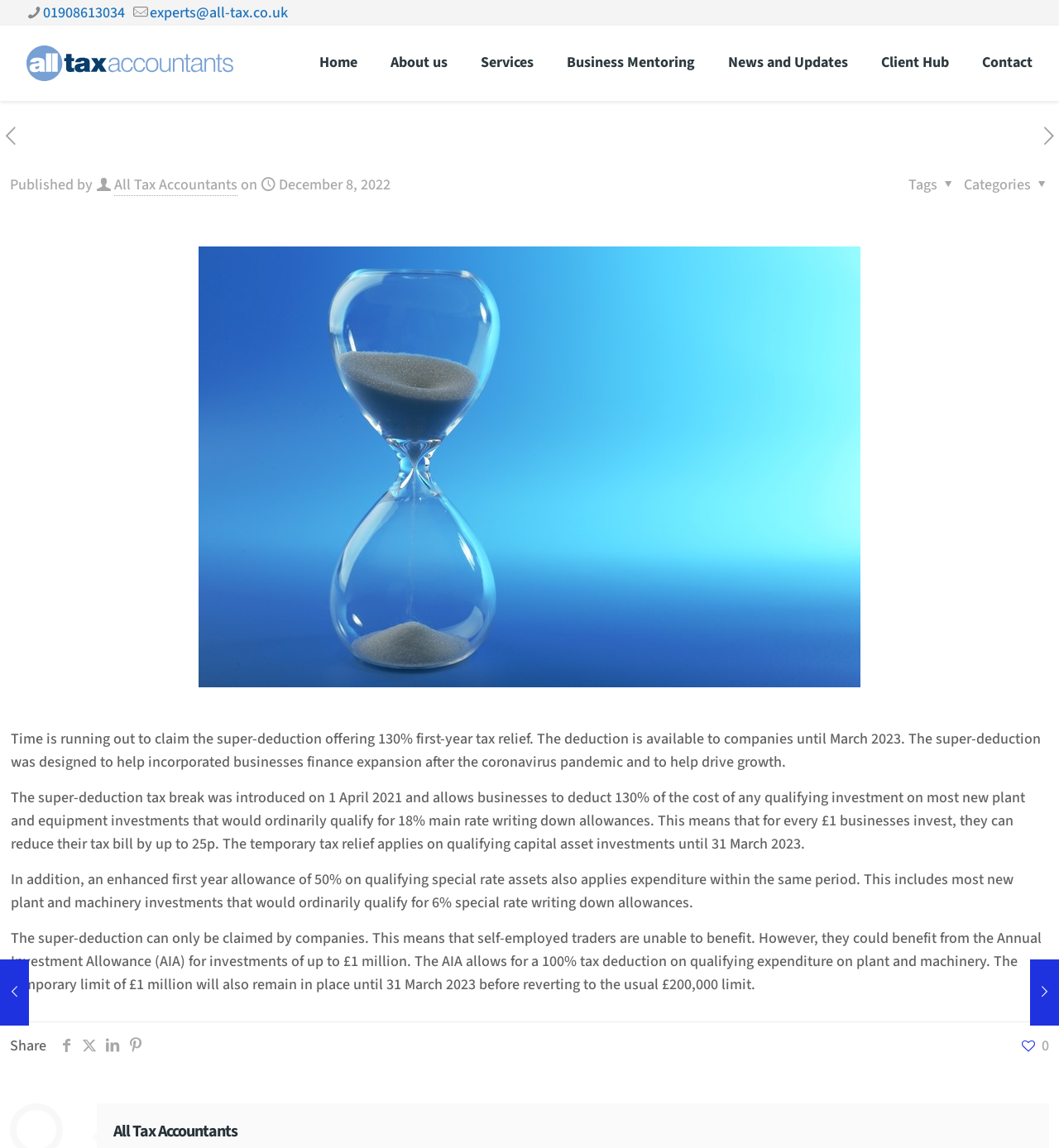How much tax relief can businesses get for every £1 invested?
Please give a detailed and thorough answer to the question, covering all relevant points.

I read the main article on the webpage, which explains that the super-deduction tax break allows businesses to deduct 130% of the cost of any qualifying investment, which means that for every £1 businesses invest, they can reduce their tax bill by up to 25p.